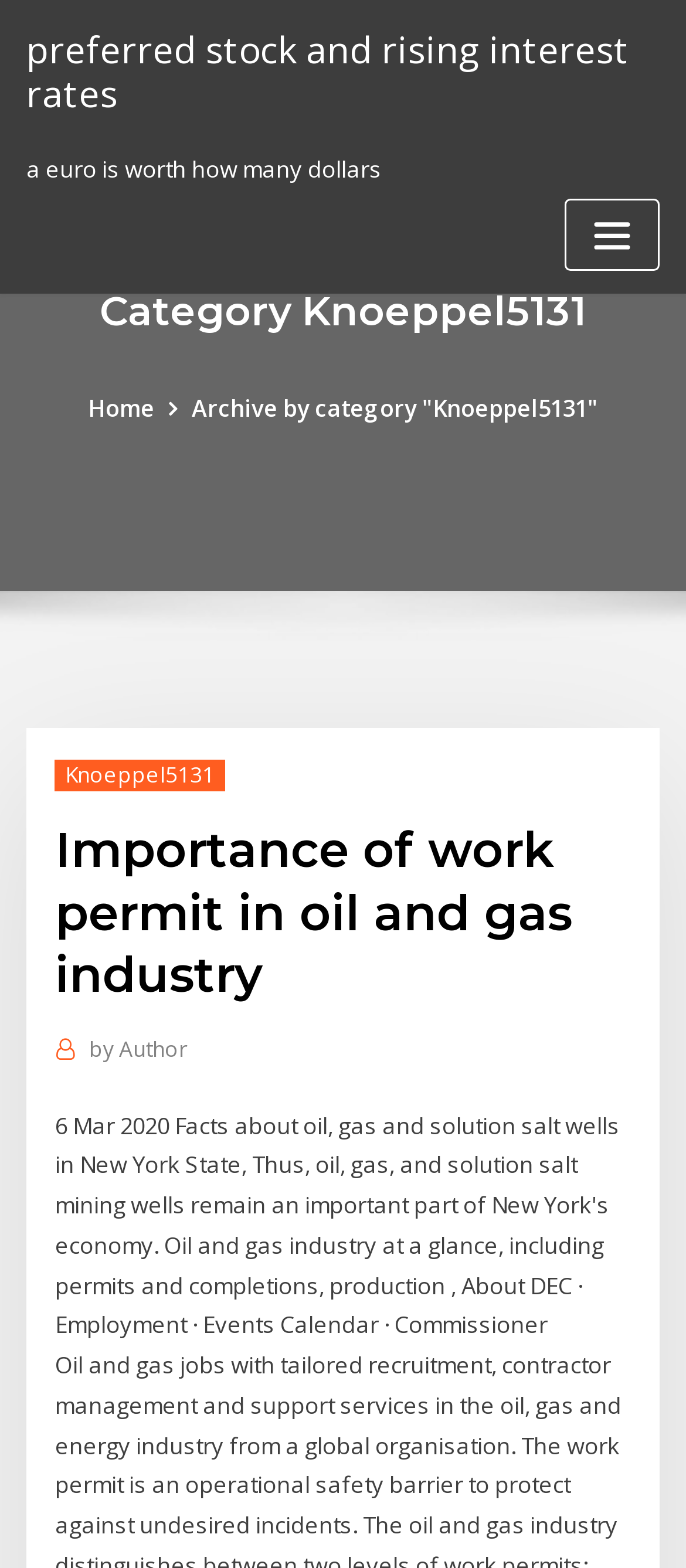Analyze and describe the webpage in a detailed narrative.

The webpage appears to be a blog or article page, with a focus on the oil and gas industry. At the top left, there is a link to "preferred stock and rising interest rates". Below this link, there is a static text element that reads "a euro is worth how many dollars". 

On the top right, there is a button labeled "Toggle navigation" which is not expanded. 

Below the static text, there is a heading that reads "Category Knoeppel5131", which spans across the majority of the page width. 

Underneath the heading, there are three links aligned horizontally. The first link is to "Home", followed by a link to "Archive by category 'Knoeppel5131'", and then a link to "Knoeppel5131" which is indented under the previous link. 

Further down the page, there is a header section that contains a heading with the title "Importance of work permit in oil and gas industry", which is the same as the page title. 

Finally, at the bottom of the page, there is a link to "by Author".